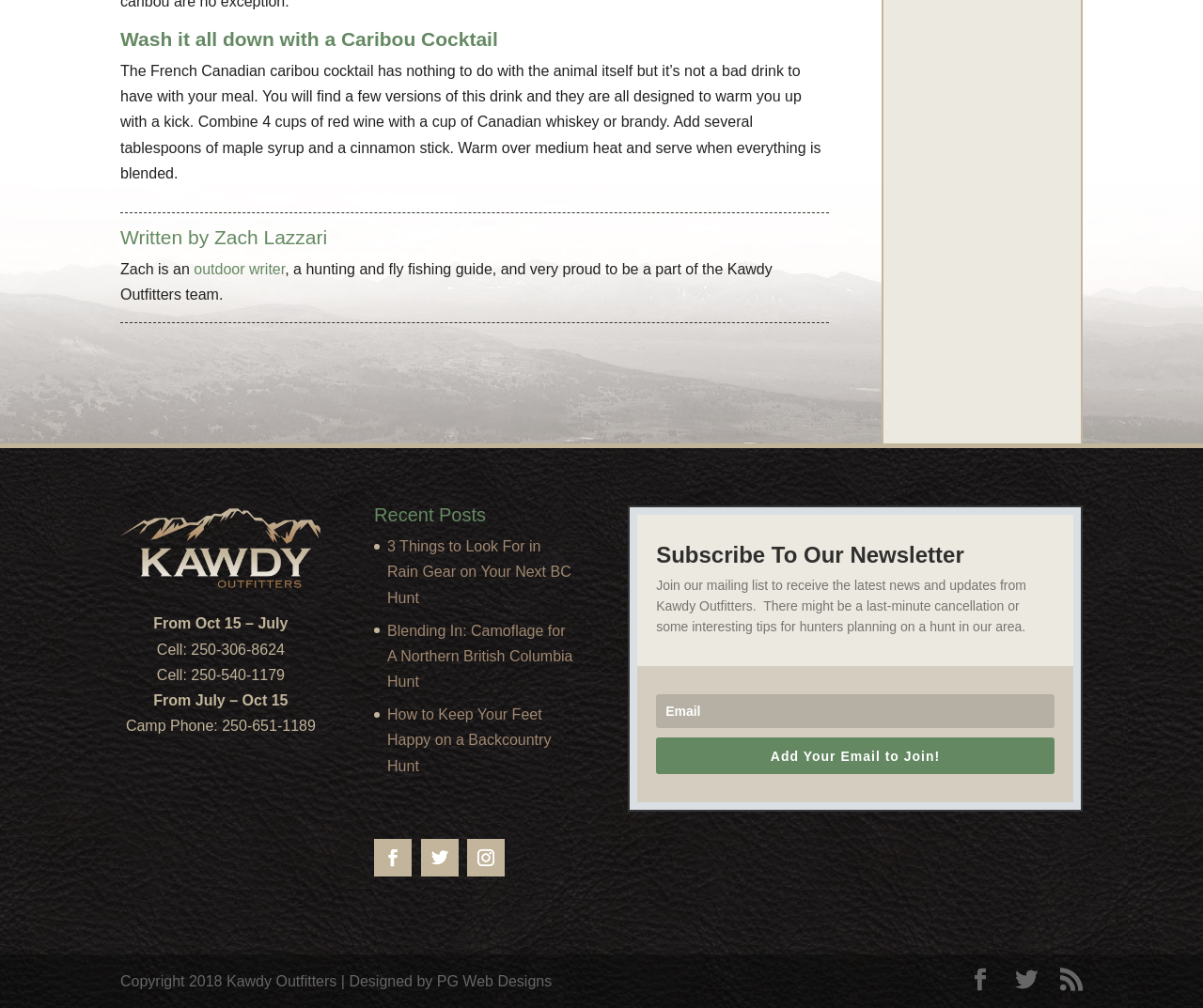Provide the bounding box coordinates for the UI element that is described as: "Add Your Email to Join!".

[0.545, 0.731, 0.877, 0.768]